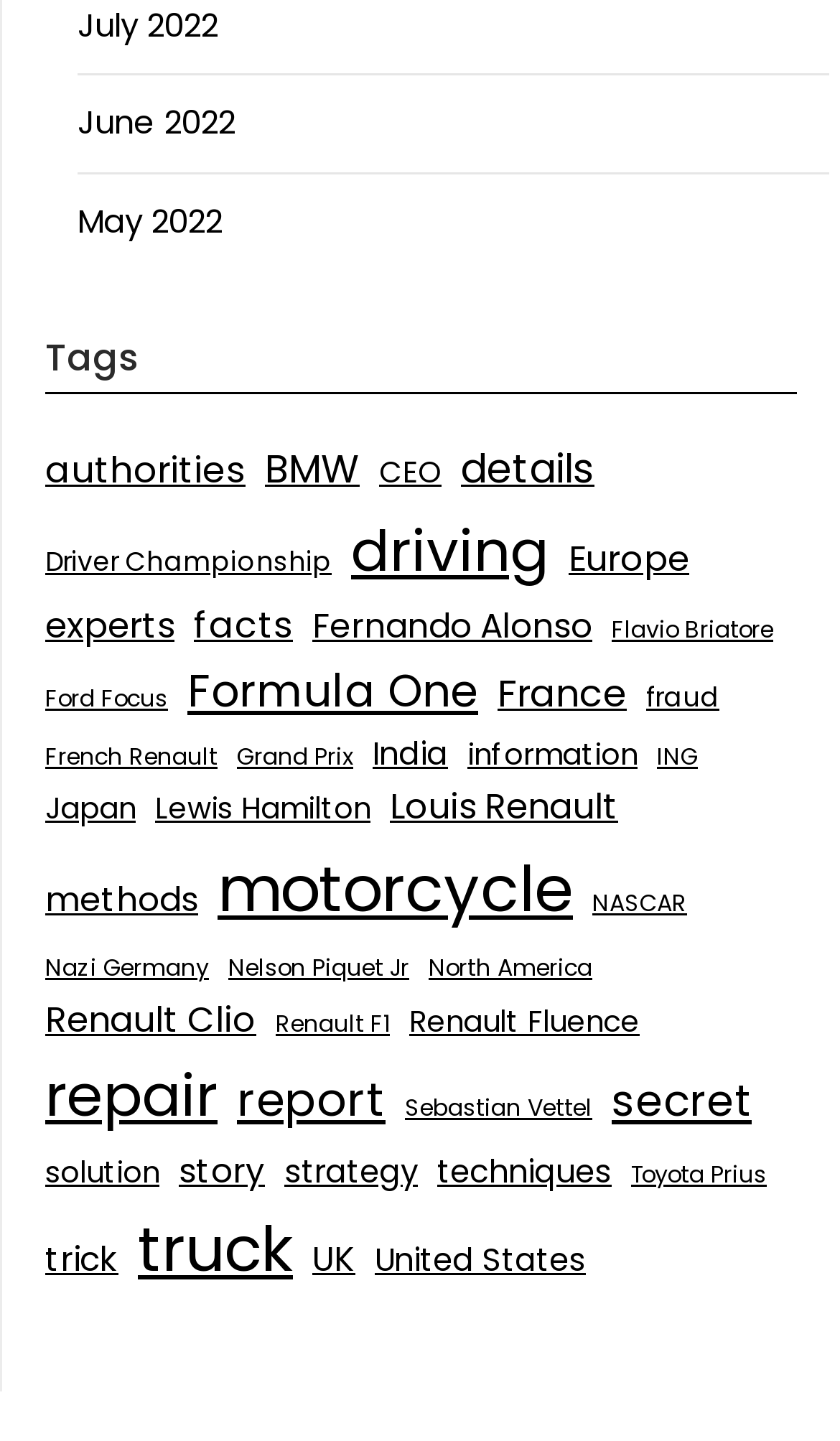Observe the image and answer the following question in detail: What is the topic with the most items?

After reviewing the webpage, I discovered that the topic with the most items is 'motorcycle' with 77 items, which is indicated by the number in parentheses next to the link.